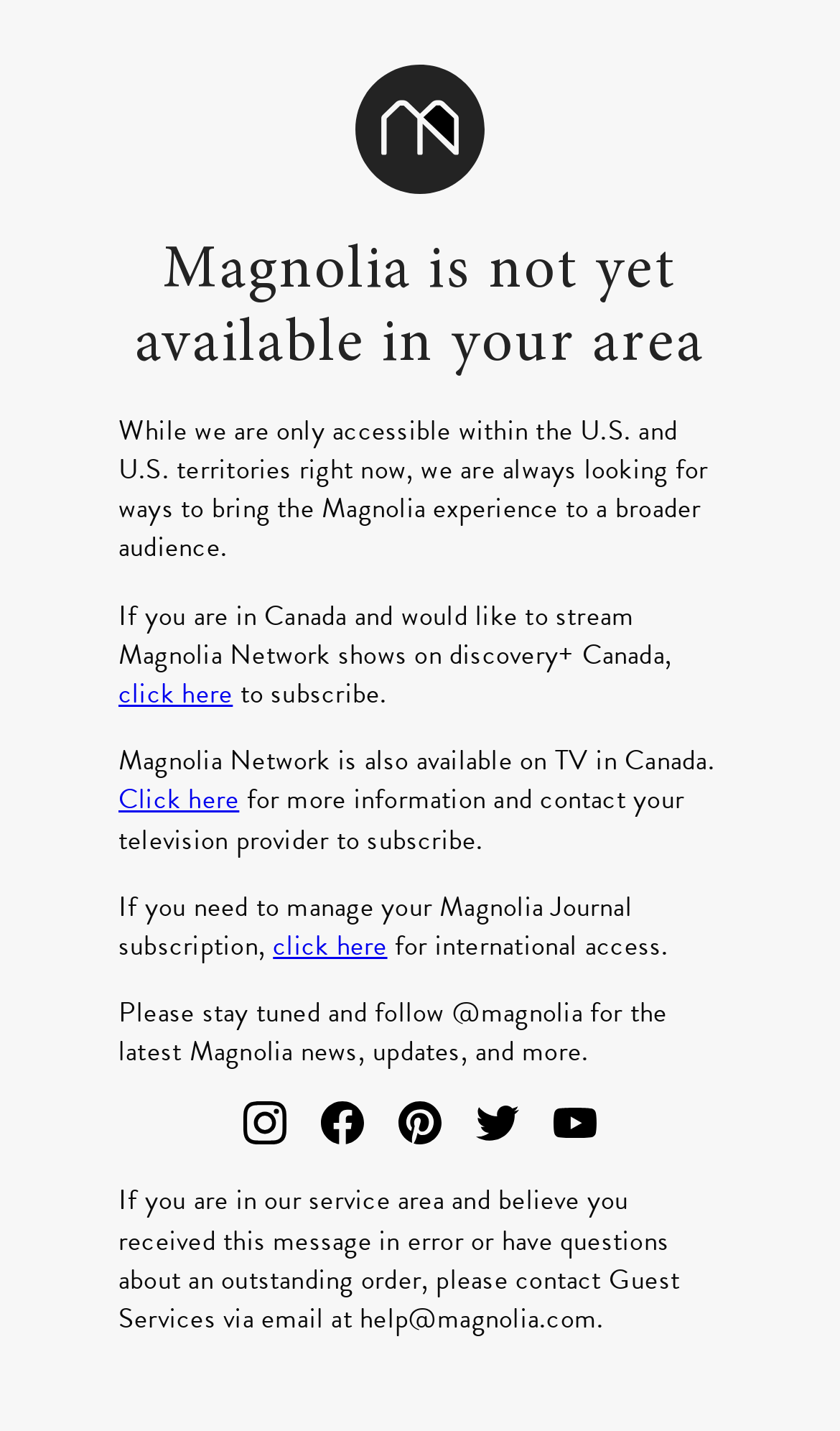Provide the bounding box coordinates, formatted as (top-left x, top-left y, bottom-right x, bottom-right y), with all values being floating point numbers between 0 and 1. Identify the bounding box of the UI element that matches the description: Twitter

[0.551, 0.769, 0.633, 0.806]